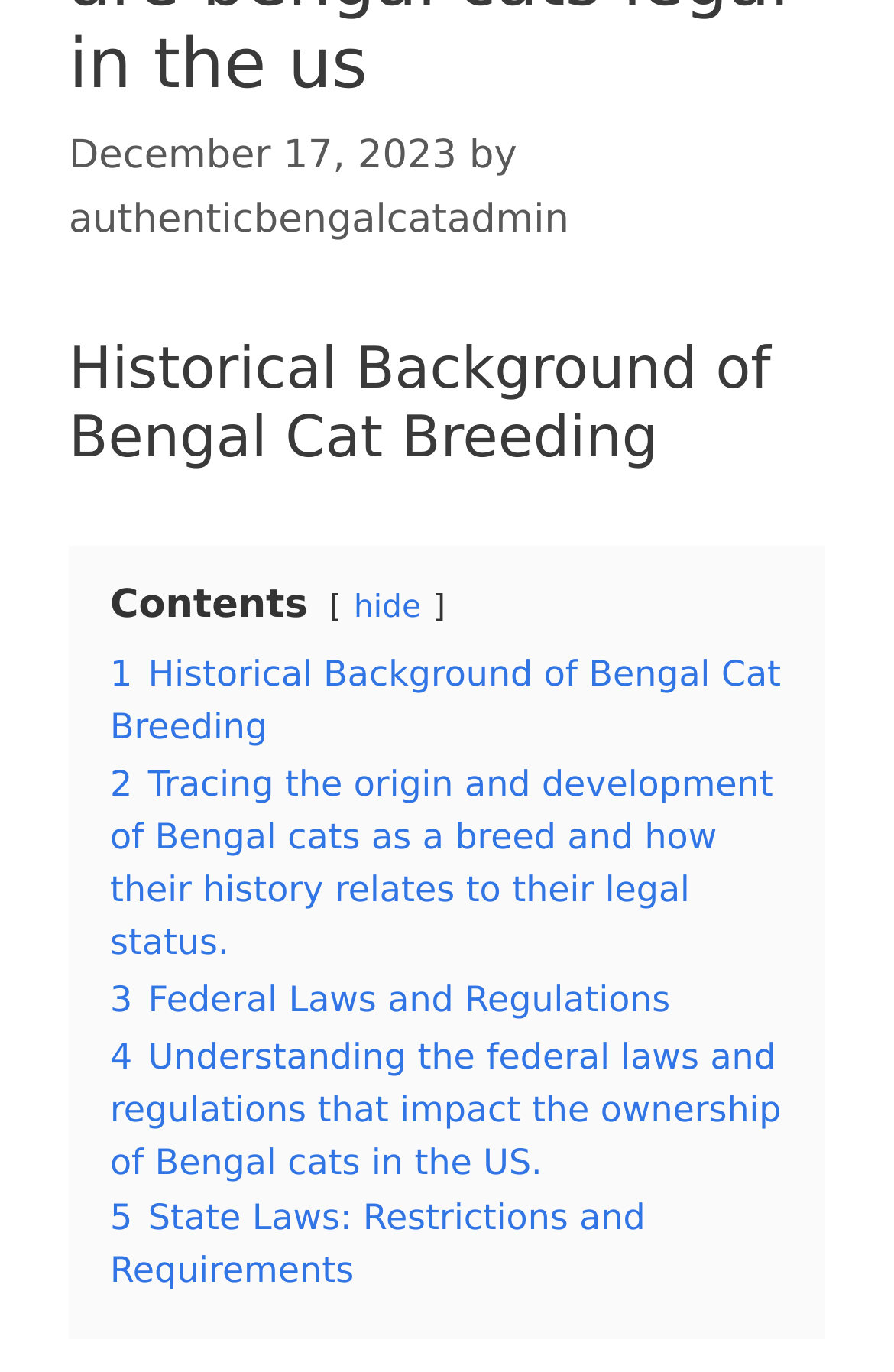Find the bounding box coordinates of the UI element according to this description: "hide".

[0.396, 0.429, 0.471, 0.456]